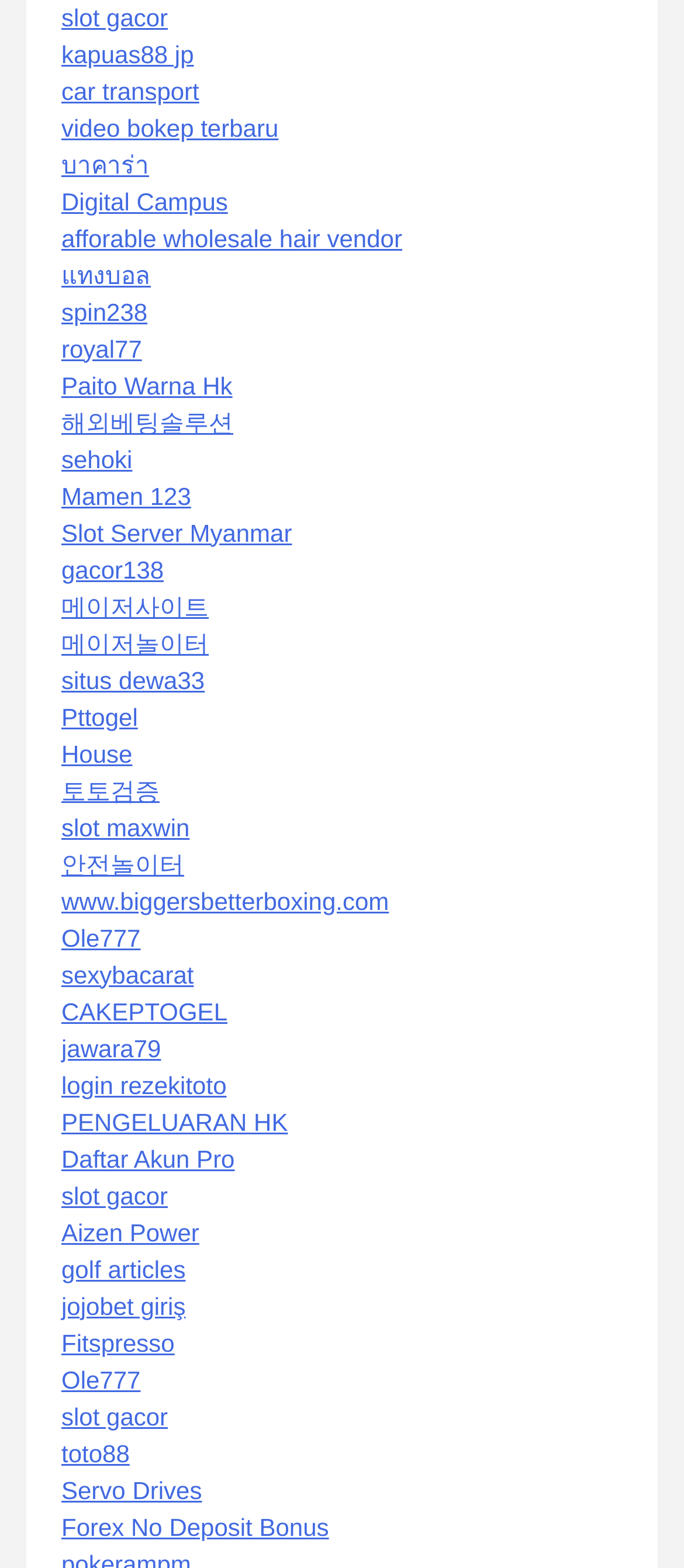Determine the bounding box coordinates of the clickable region to follow the instruction: "Visit the 'kapuas88 jp' website".

[0.09, 0.025, 0.283, 0.043]